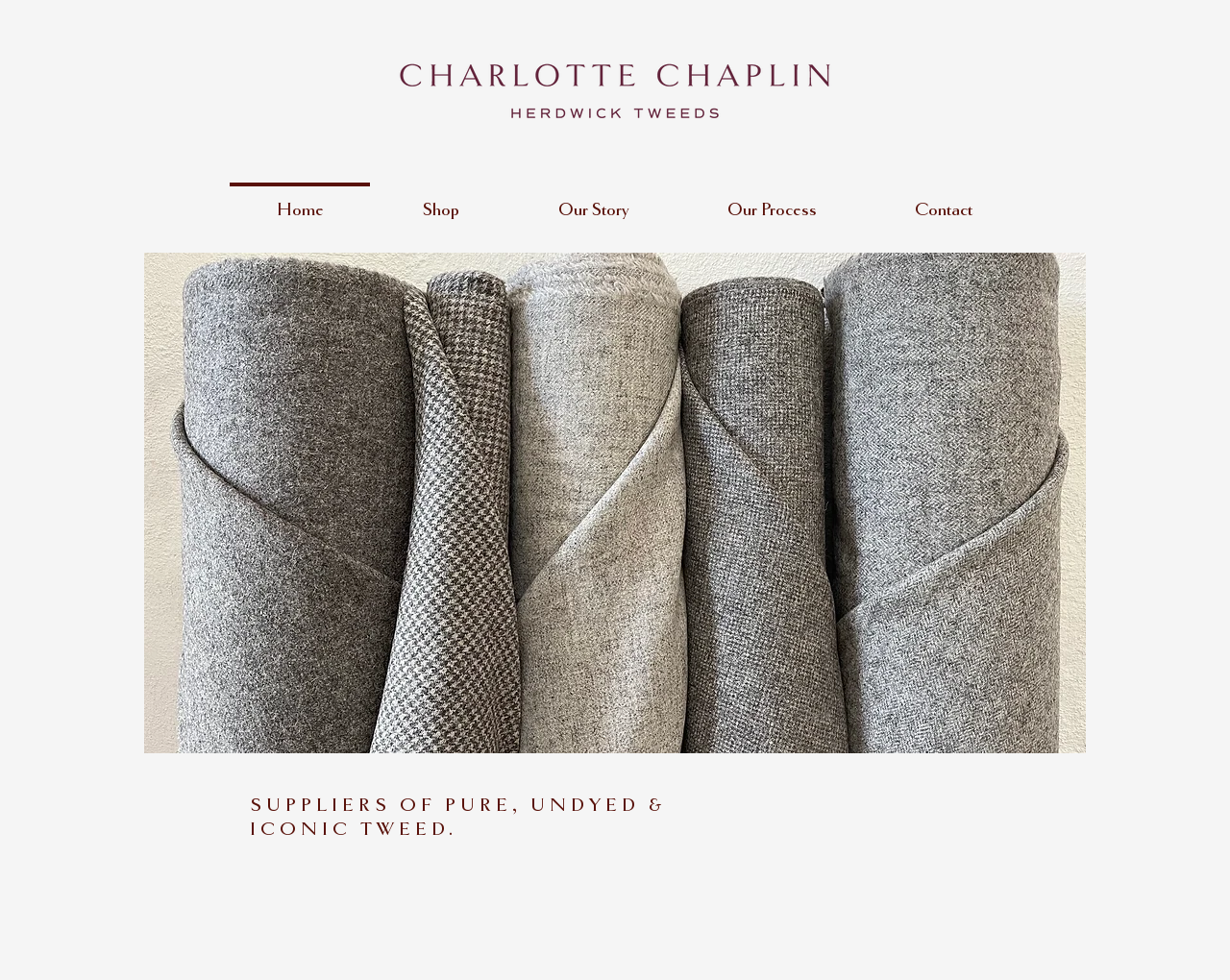How many navigation links are present on the website?
Answer the question with a thorough and detailed explanation.

The navigation section contains links to 'Home', 'Shop', 'Our Story', 'Our Process', and 'Contact', which totals to 5 navigation links.